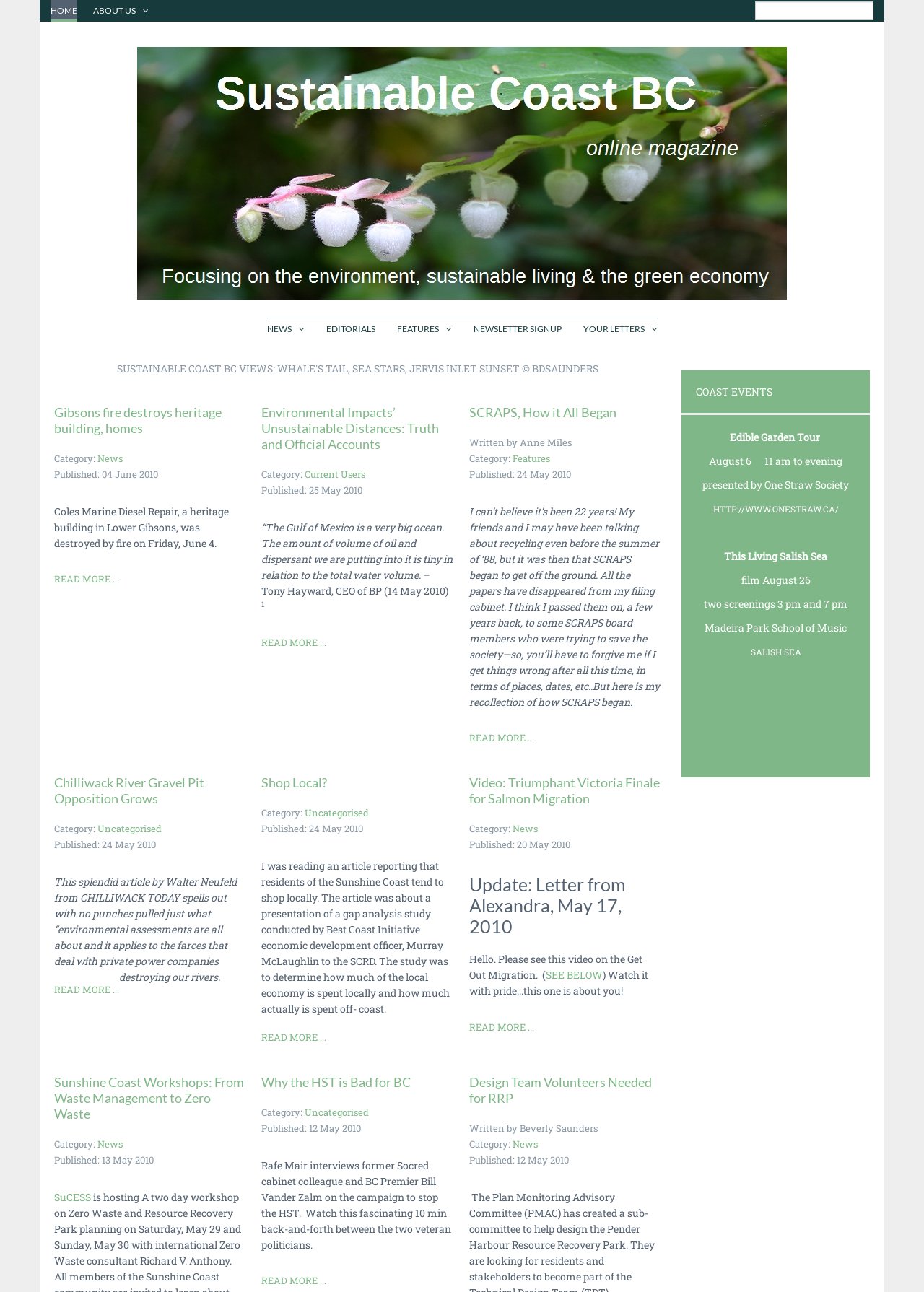What is the purpose of the link 'READ MORE...'?
Give a thorough and detailed response to the question.

I determined the answer by looking at the context of the link 'READ MORE...' elements, which are always associated with an article summary and seem to lead to a full article page.